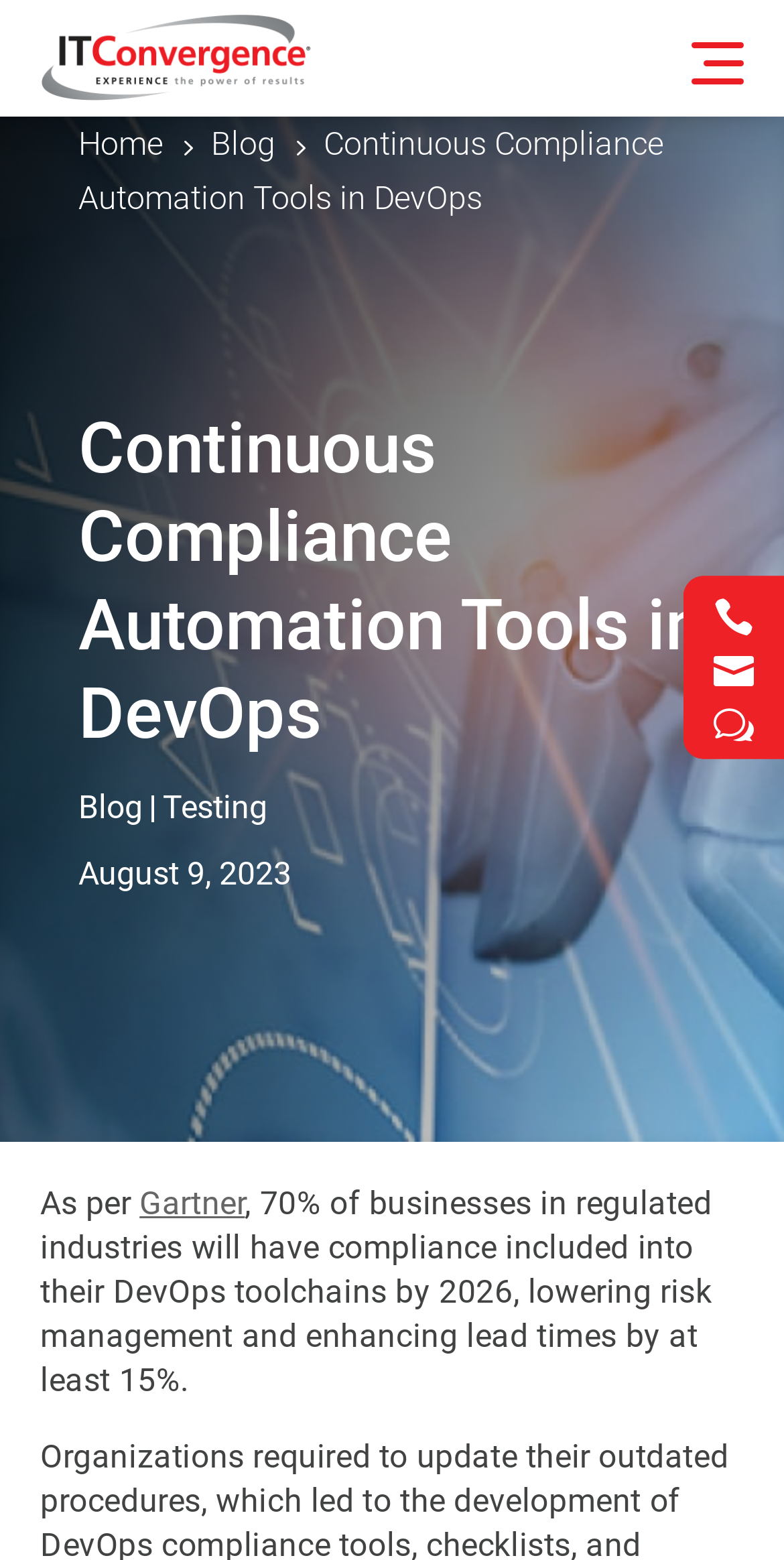Determine the bounding box coordinates of the element's region needed to click to follow the instruction: "Visit the Testing page". Provide these coordinates as four float numbers between 0 and 1, formatted as [left, top, right, bottom].

[0.208, 0.506, 0.341, 0.53]